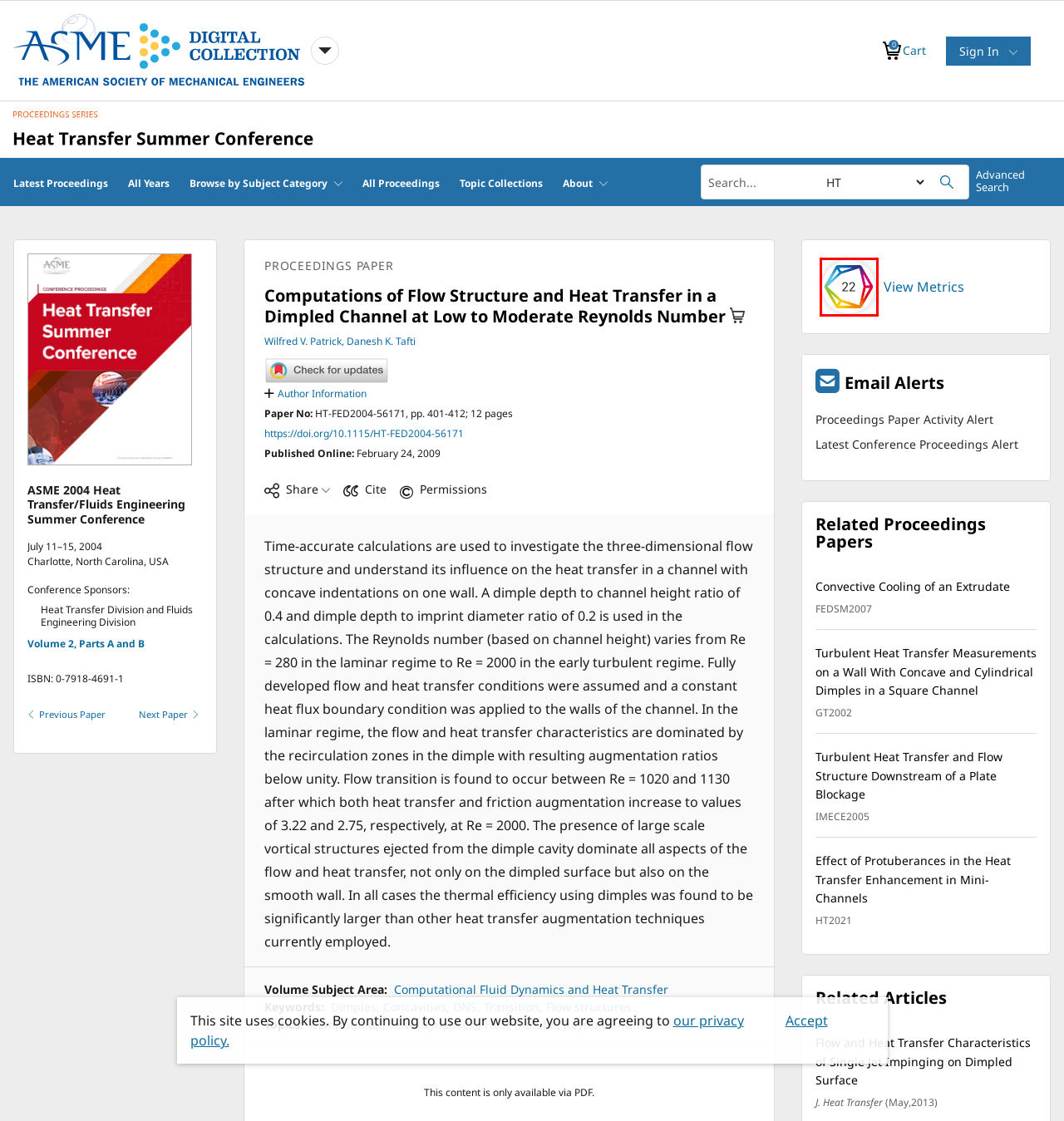You have a screenshot of a webpage with a red rectangle bounding box. Identify the best webpage description that corresponds to the new webpage after clicking the element within the red bounding box. Here are the candidates:
A. HOMEPAGE 2023 3 - STM
B. Privacy & Security Statement - ASME
C. You are Crossref - Crossref
D. Dimensions Badges
E. Cited-by - Crossref
F. ASME - List of All Journals - ASME
G. Press Advisory and Oversight Committee - ASME
H. Crossmark - Crossref

D